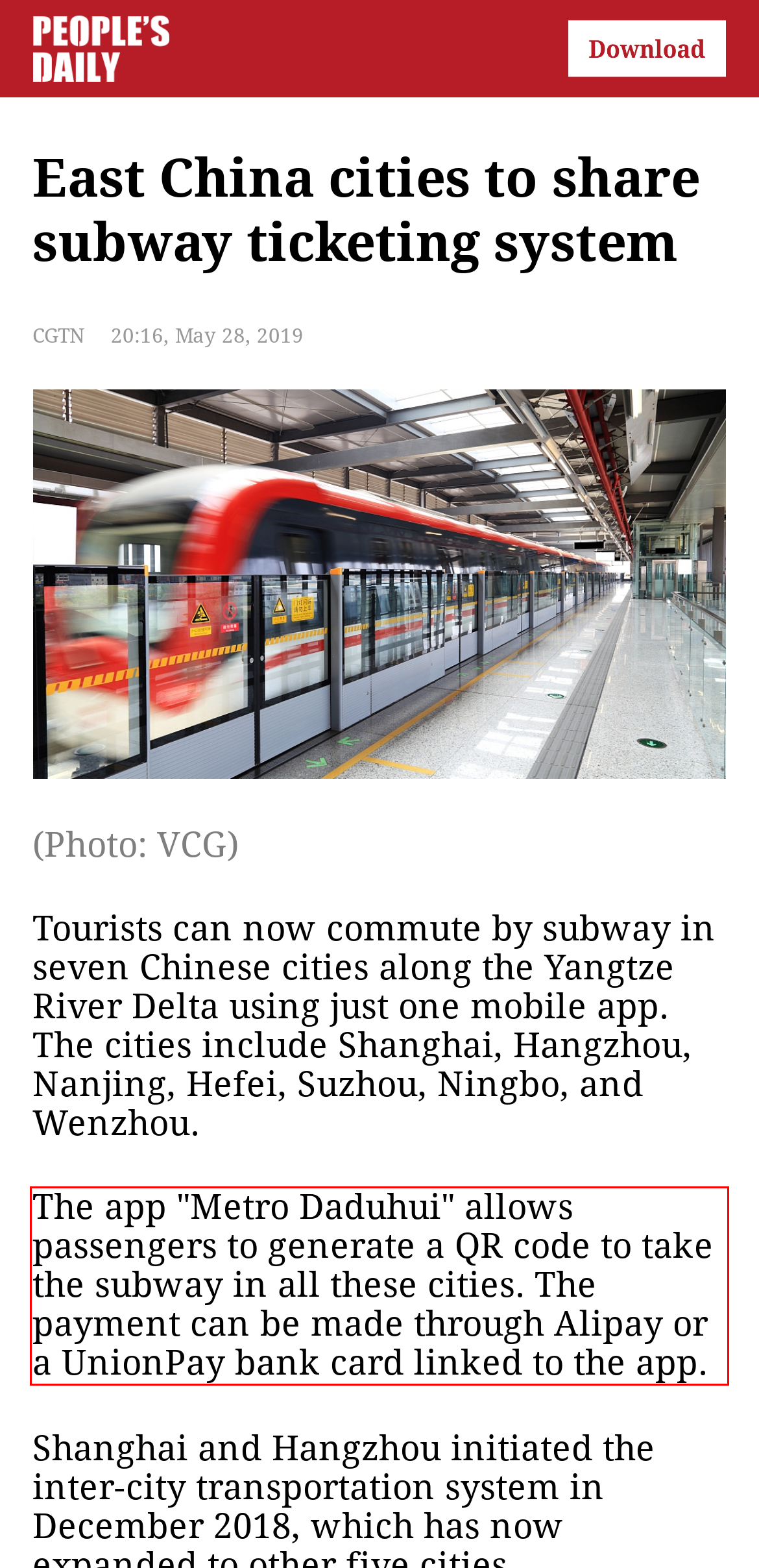You are presented with a webpage screenshot featuring a red bounding box. Perform OCR on the text inside the red bounding box and extract the content.

The app "Metro Daduhui" allows passengers to generate a QR code to take the subway in all these cities. The payment can be made through Alipay or a UnionPay bank card linked to the app.